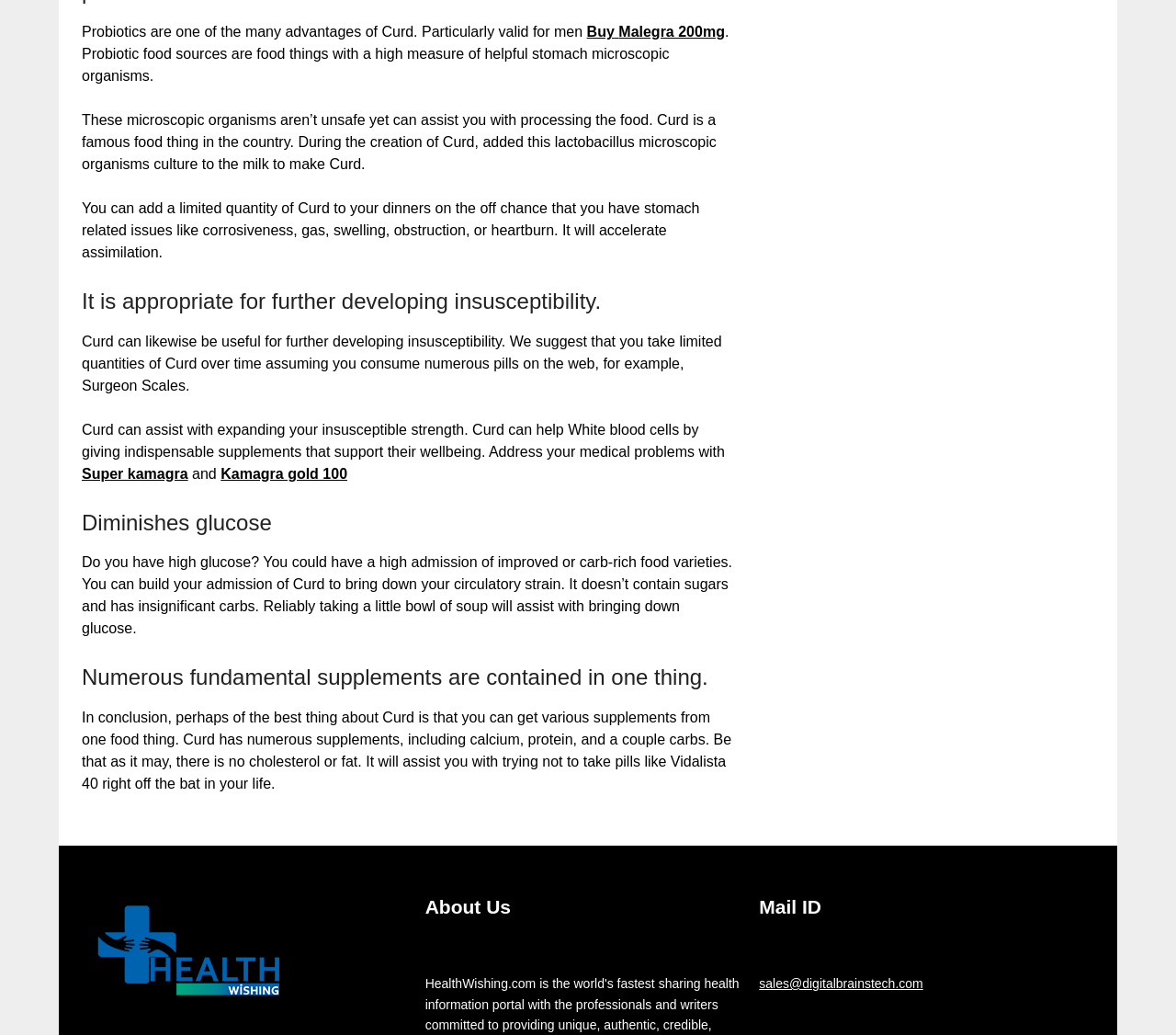Look at the image and give a detailed response to the following question: What can Curd help with in terms of digestion?

The webpage states that adding a limited quantity of Curd to your meals can help accelerate digestion and alleviate stomach-related issues such as acidity, gas, swelling, obstruction, or heartburn.